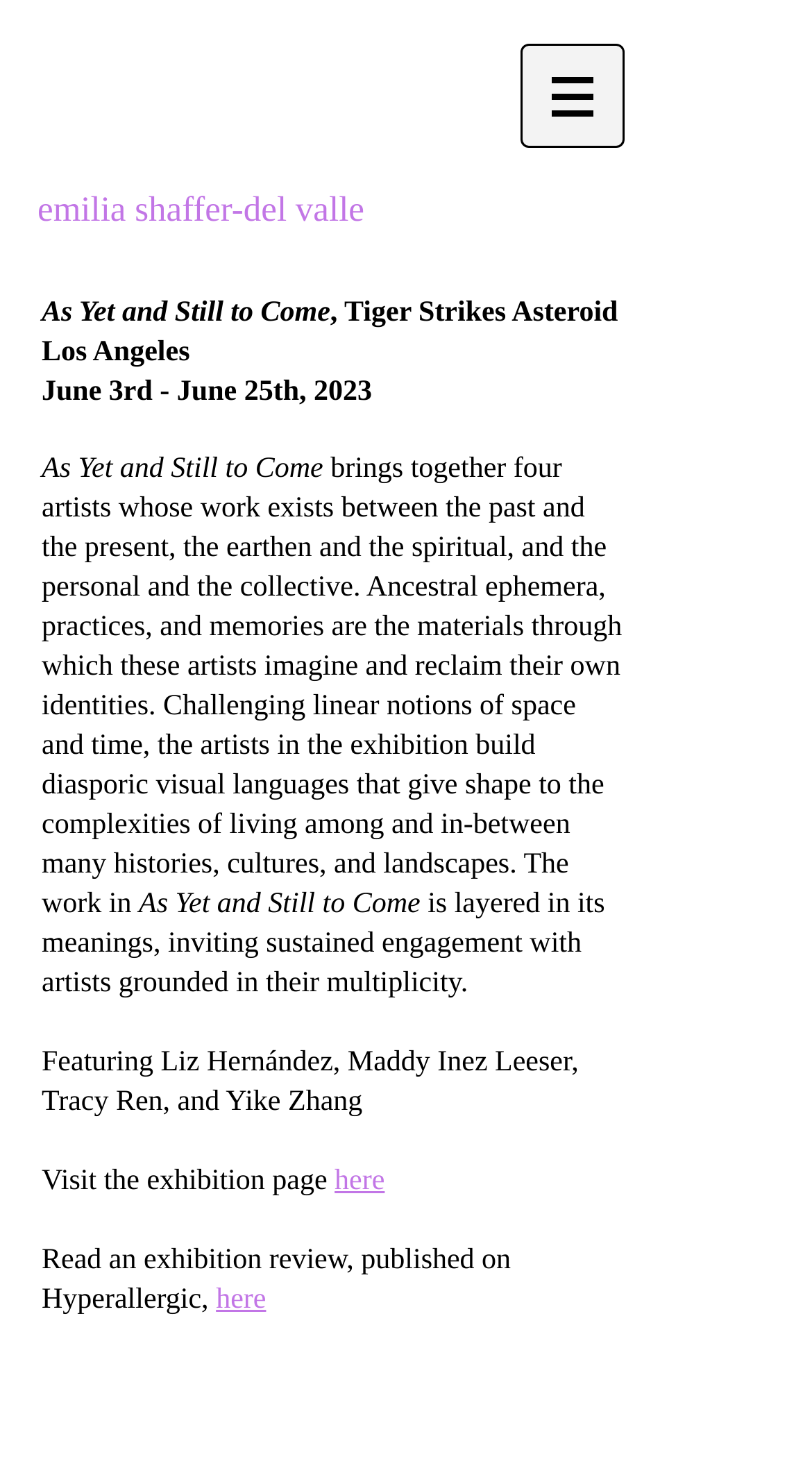Answer the question with a single word or phrase: 
What is the name of the exhibition?

As Yet and Still to Come